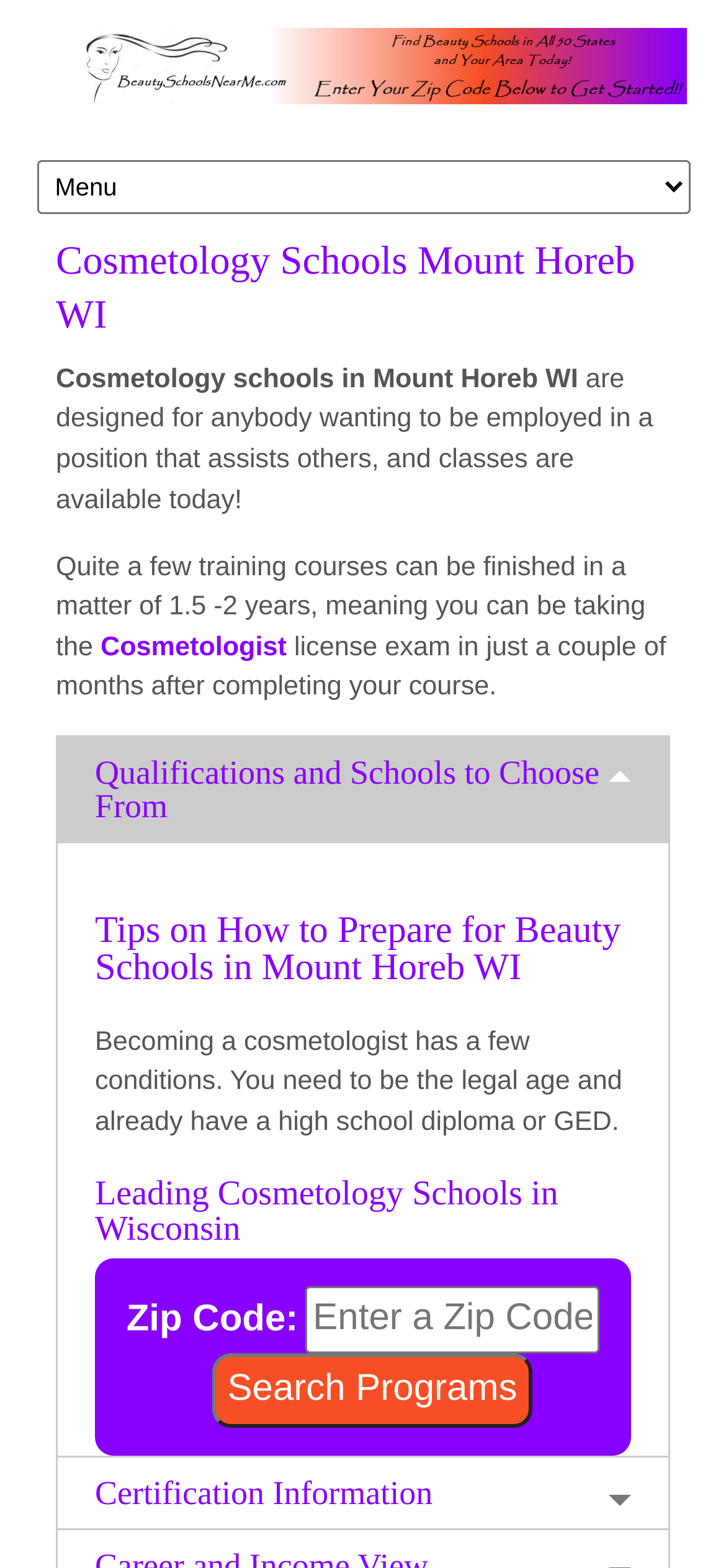What is the location of the cosmetology schools?
Please provide a full and detailed response to the question.

I determined the location by reading the heading 'Cosmetology Schools Mount Horeb WI' and the static text 'Cosmetology schools in Mount Horeb WI' which indicates that the webpage is about cosmetology schools in Mount Horeb, Wisconsin.